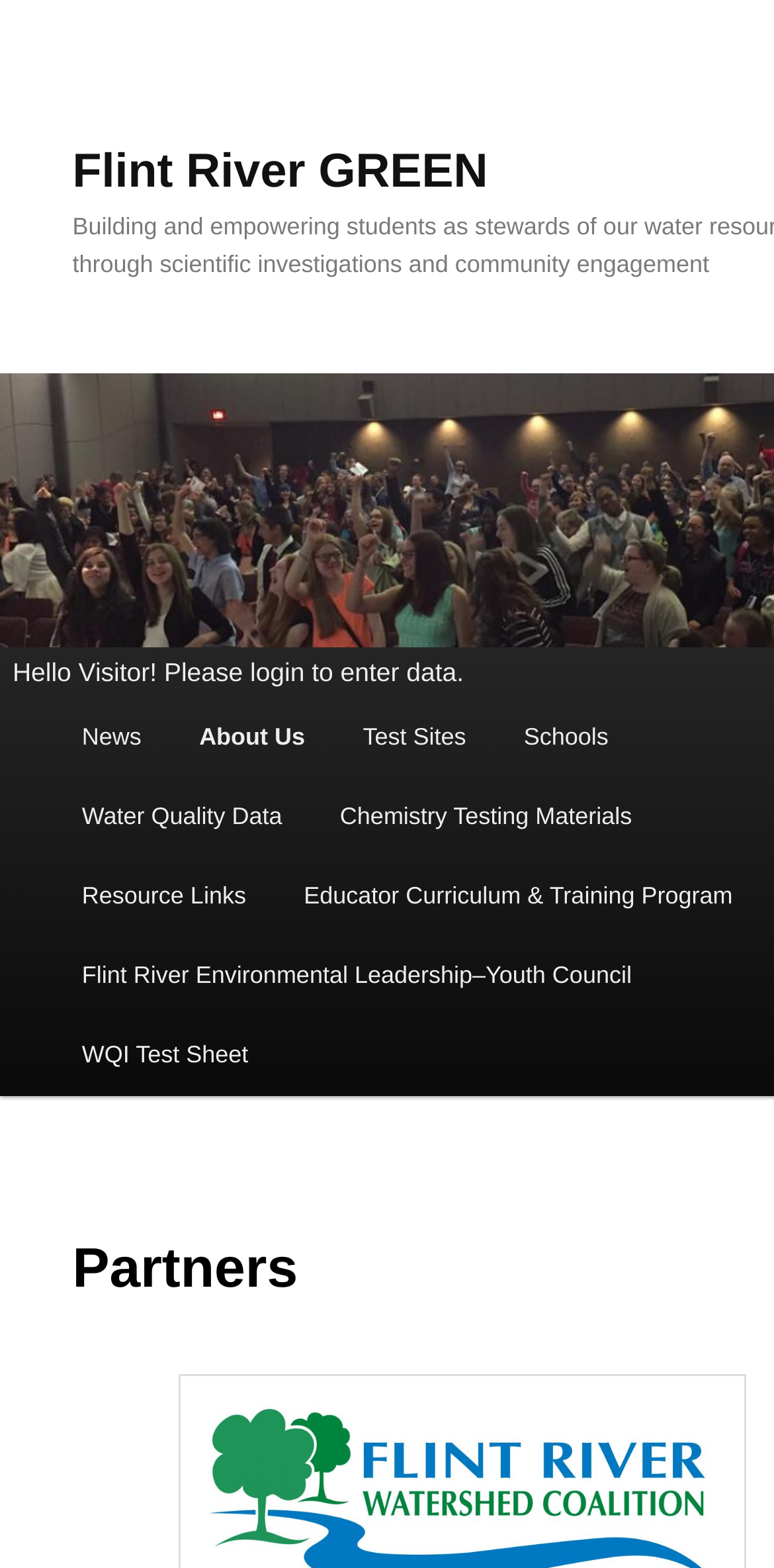Please locate the clickable area by providing the bounding box coordinates to follow this instruction: "check water quality data".

[0.069, 0.496, 0.402, 0.547]